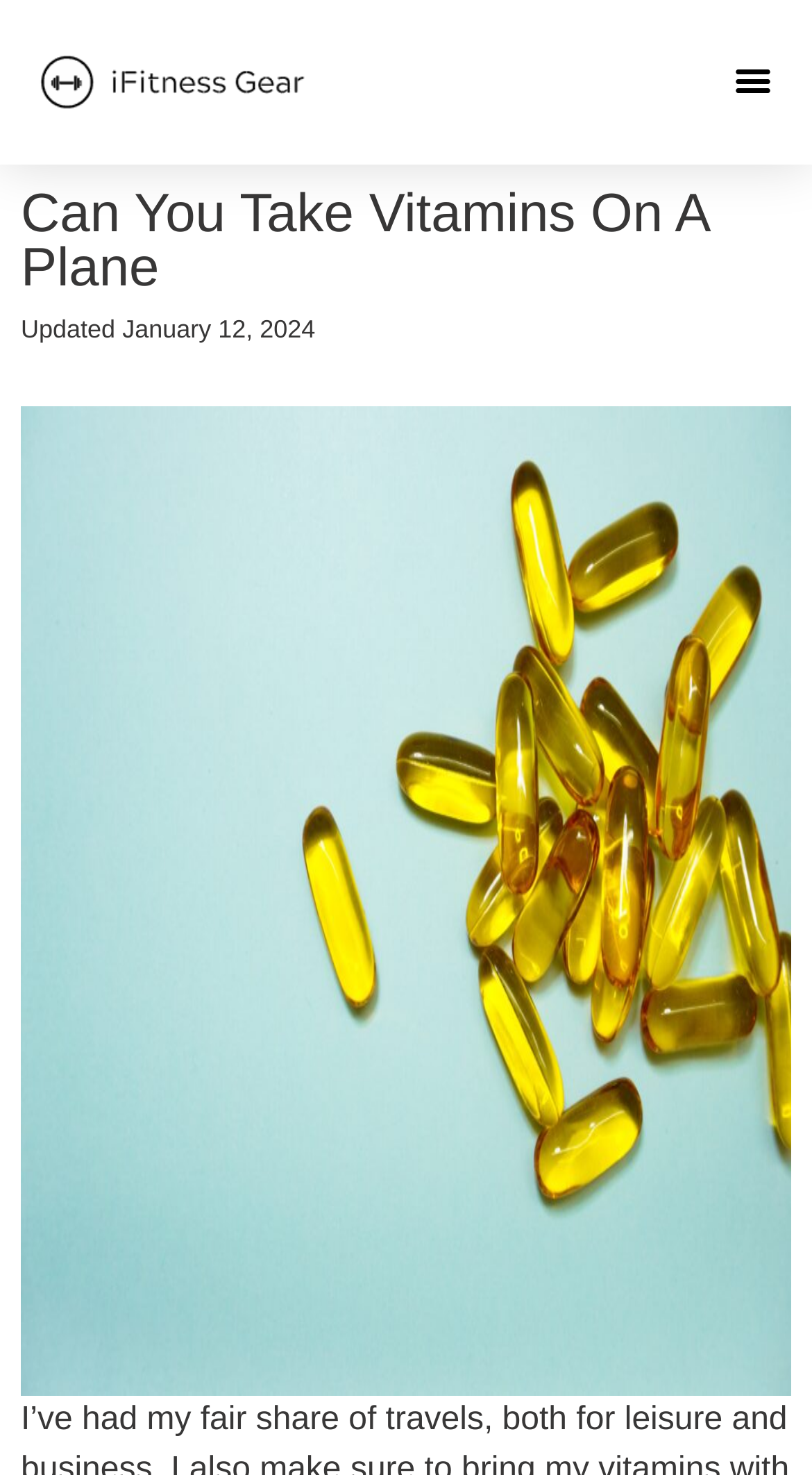Explain the webpage in detail.

The webpage is about traveling and vitamins, specifically discussing whether one can take vitamins on a plane. At the top left corner, there is an "iFitnessGear logo" image, which is also a link. To the right of the logo, there is a "Menu Toggle" button. 

Below the logo, there is a heading that reads "Can You Take Vitamins On A Plane". Underneath the heading, there are two lines of text: "Updated" and "January 12, 2024", indicating when the content was last updated. 

The main content of the webpage is a large figure that occupies most of the page, taking up the space below the heading and the update information.